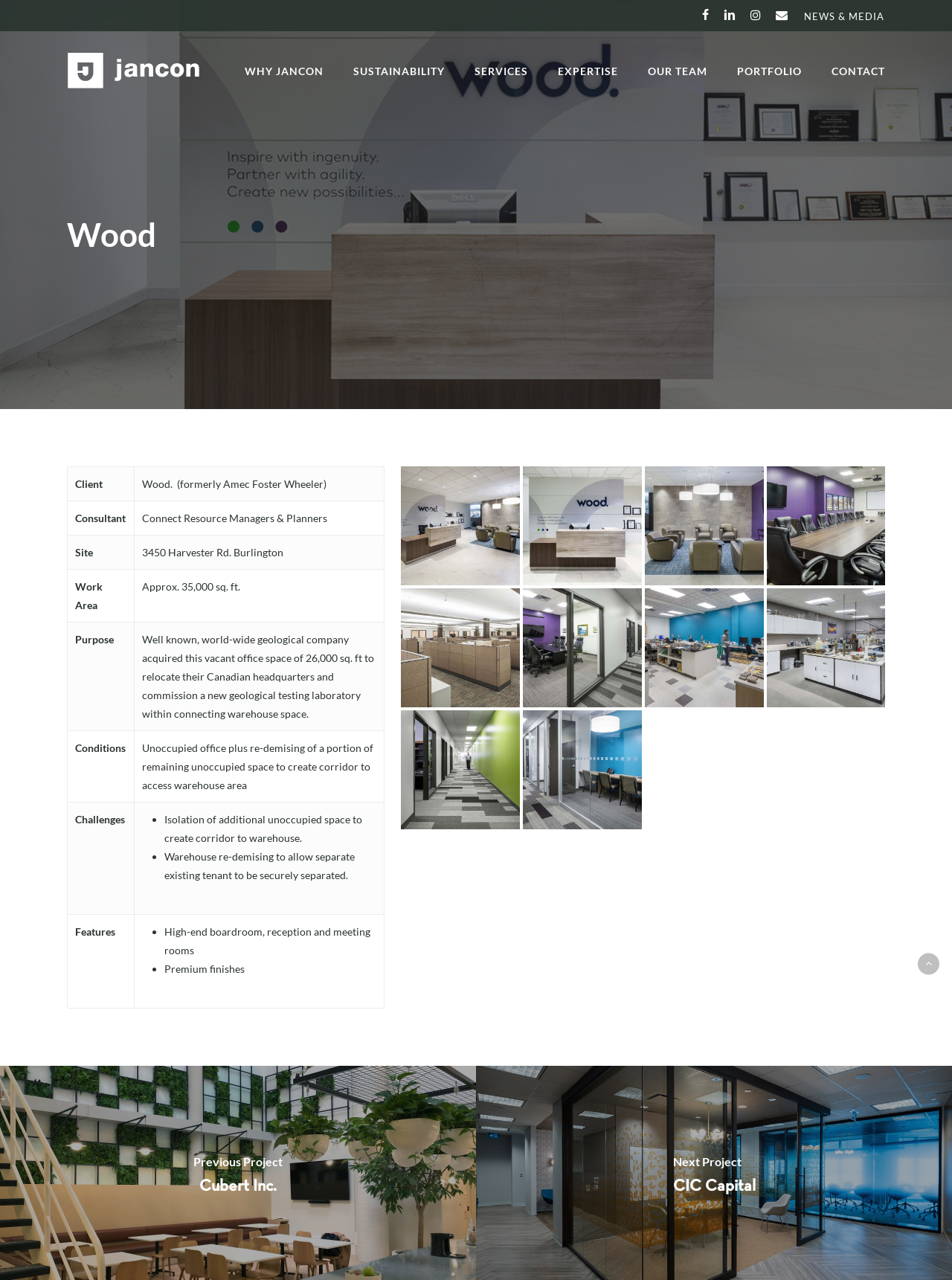Determine the bounding box coordinates of the clickable element necessary to fulfill the instruction: "Click on the WHY JANCON link". Provide the coordinates as four float numbers within the 0 to 1 range, i.e., [left, top, right, bottom].

[0.257, 0.051, 0.34, 0.059]